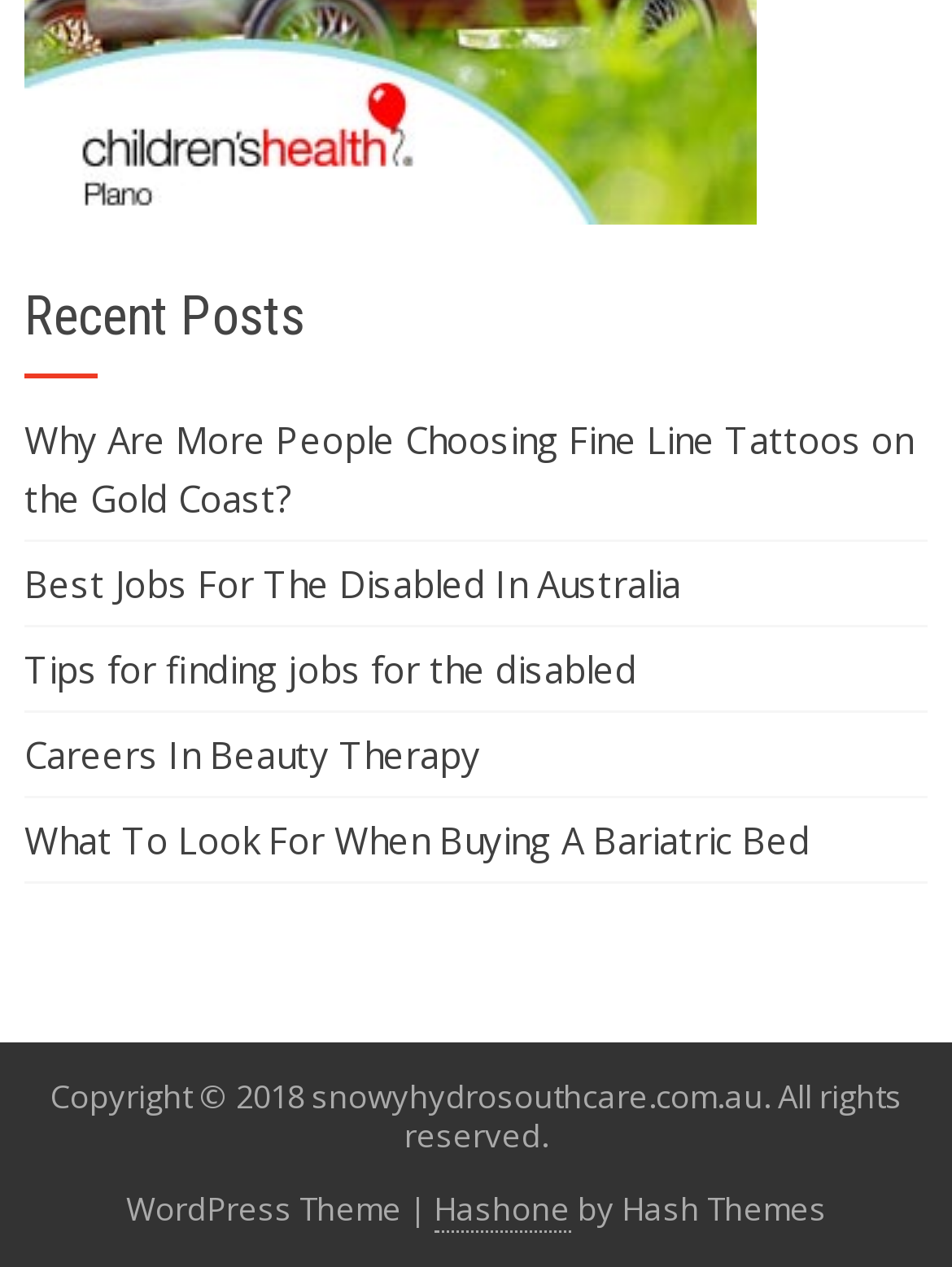Given the following UI element description: "Hashone", find the bounding box coordinates in the webpage screenshot.

[0.455, 0.937, 0.599, 0.973]